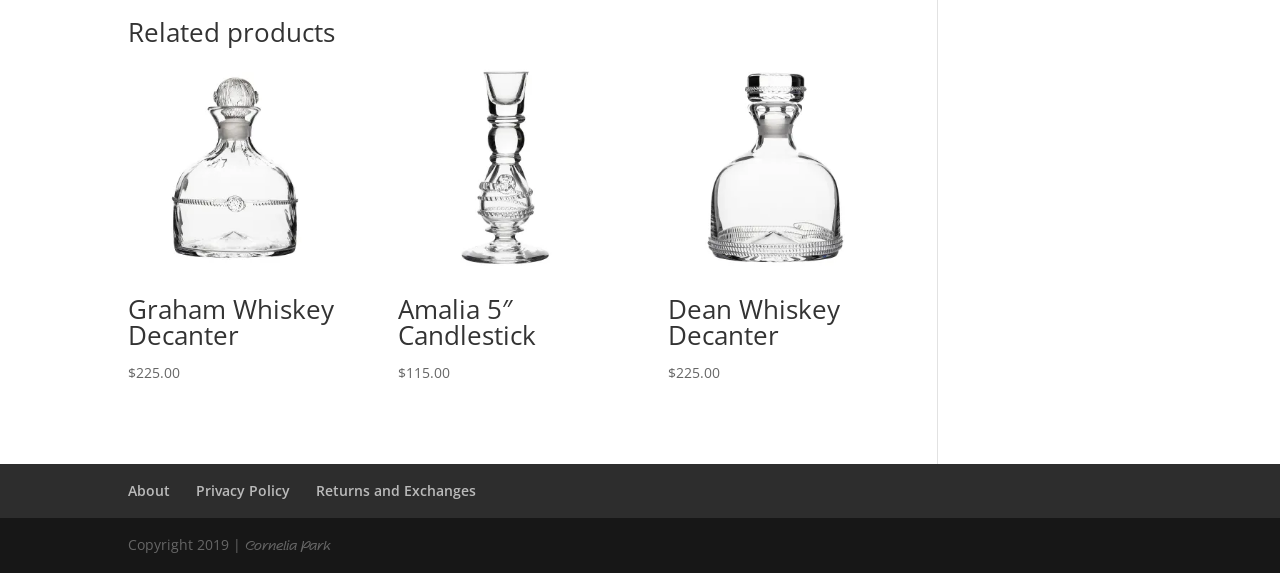Provide your answer in one word or a succinct phrase for the question: 
What is the name of the product with a price of $115.00?

Amalia 5″ Candlestick